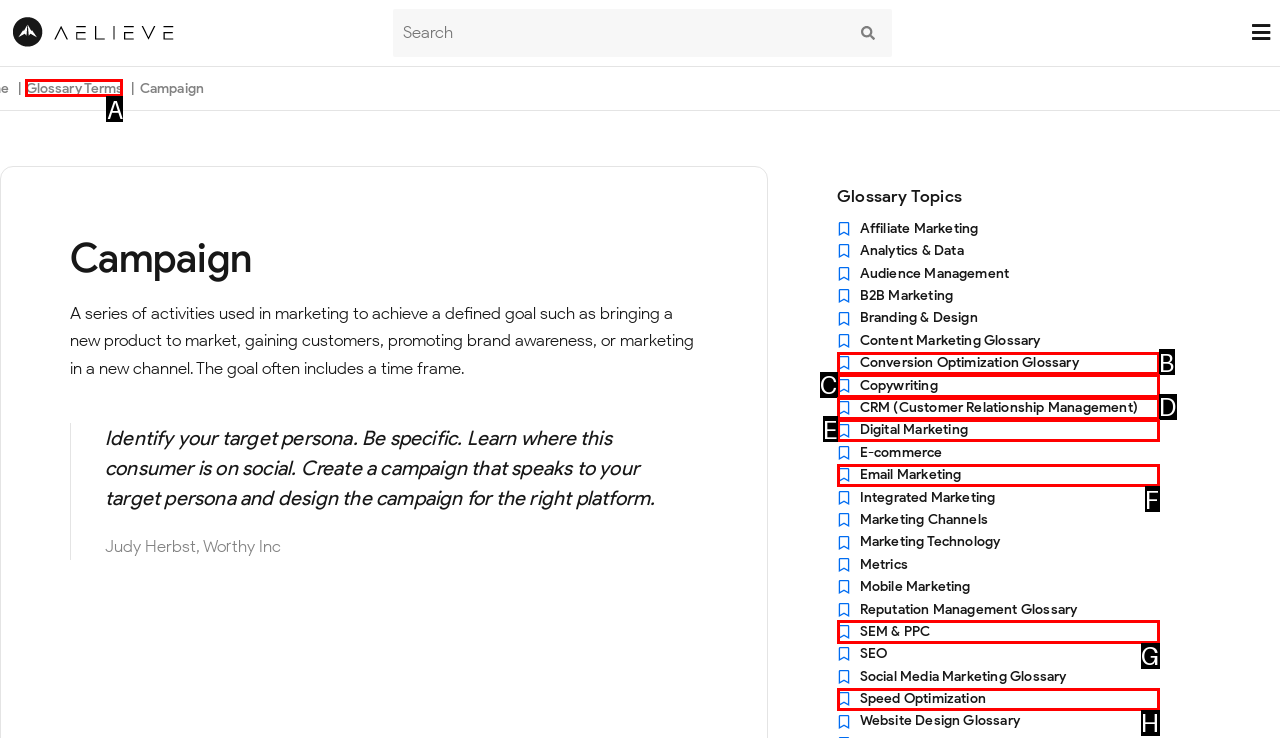Determine the correct UI element to click for this instruction: go to Glossary Terms. Respond with the letter of the chosen element.

A